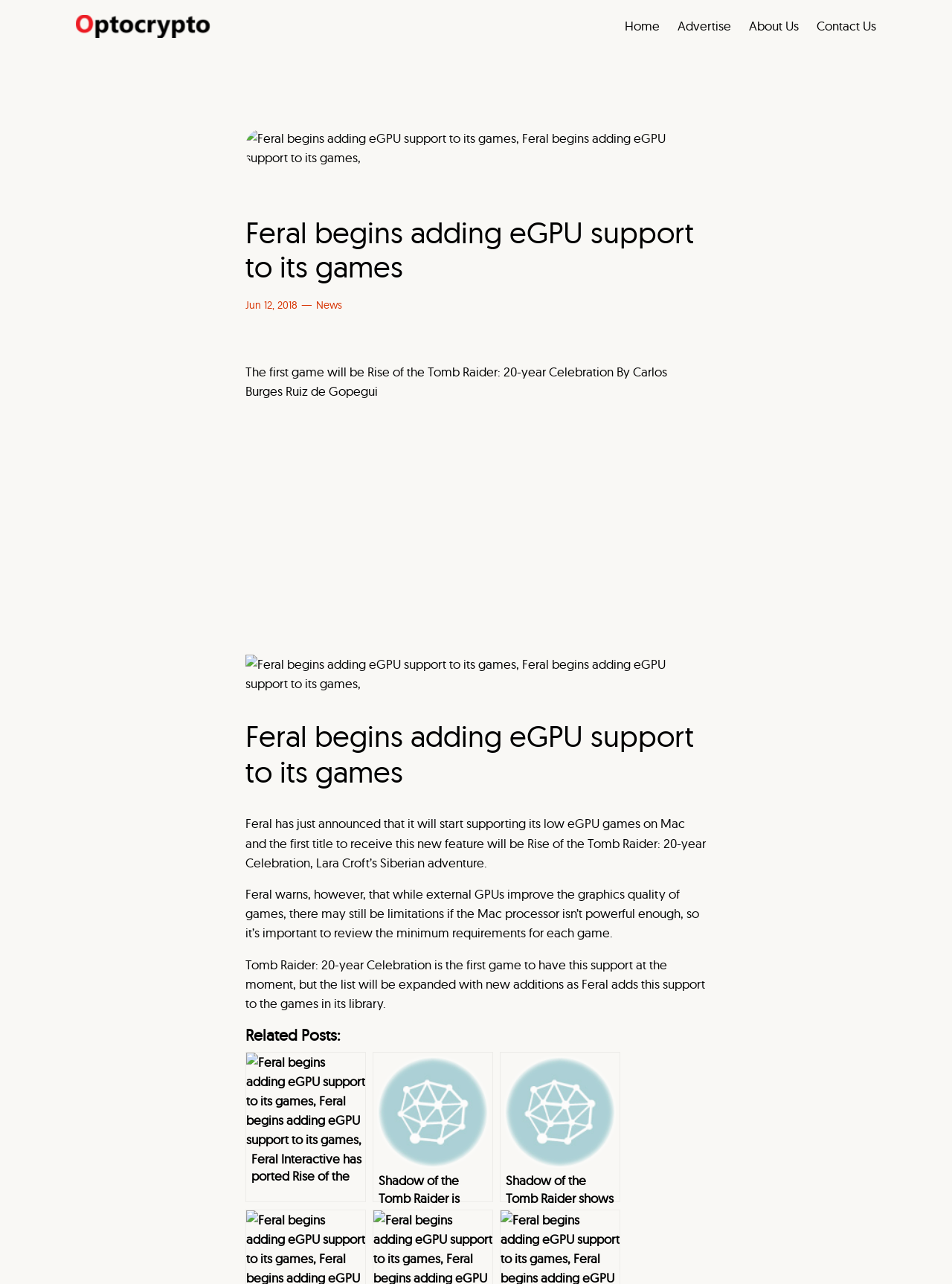Give a one-word or phrase response to the following question: How many related posts are shown?

3